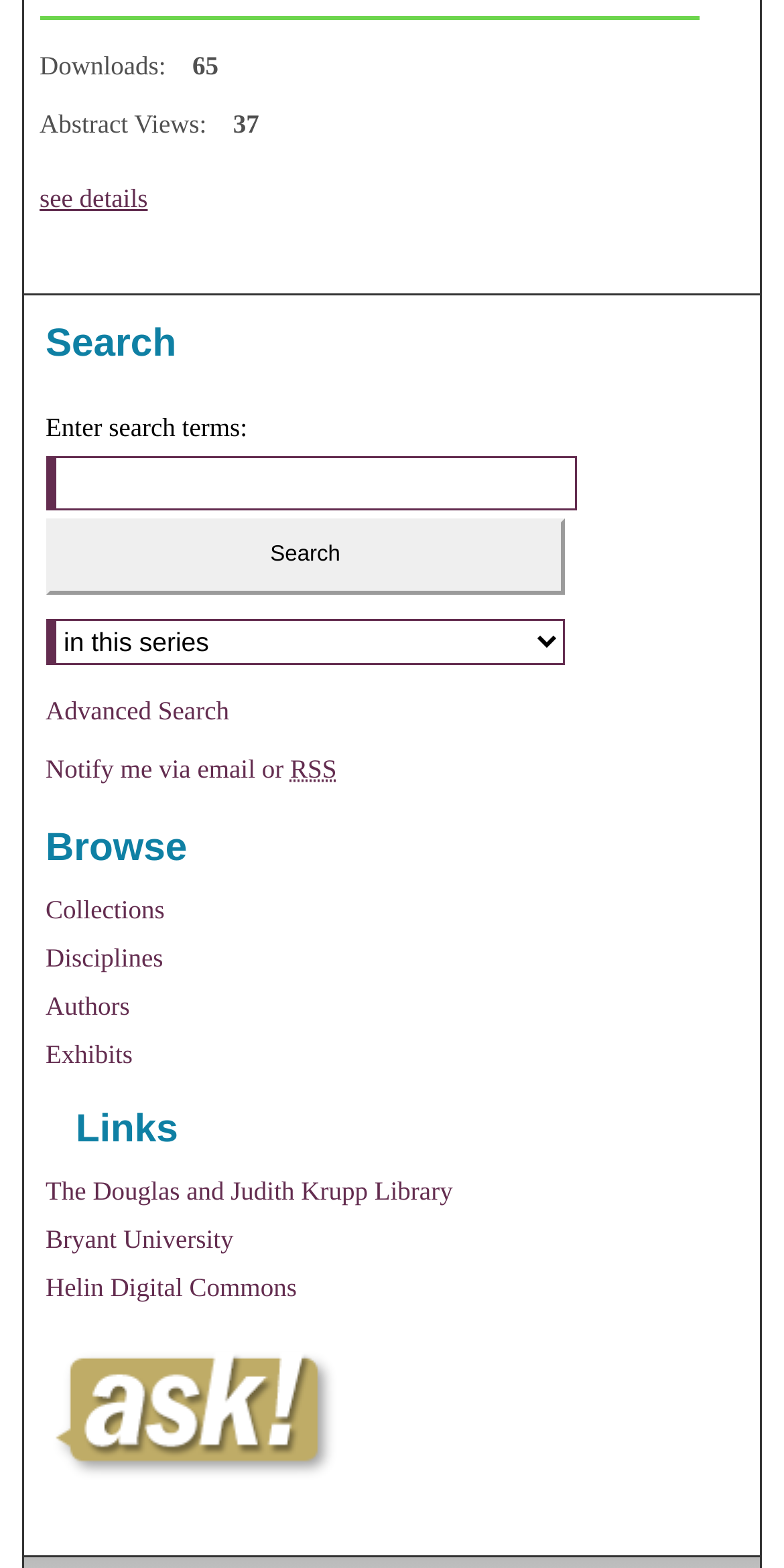Please identify the bounding box coordinates of the clickable element to fulfill the following instruction: "Get notified via email or RSS". The coordinates should be four float numbers between 0 and 1, i.e., [left, top, right, bottom].

[0.058, 0.444, 0.942, 0.471]